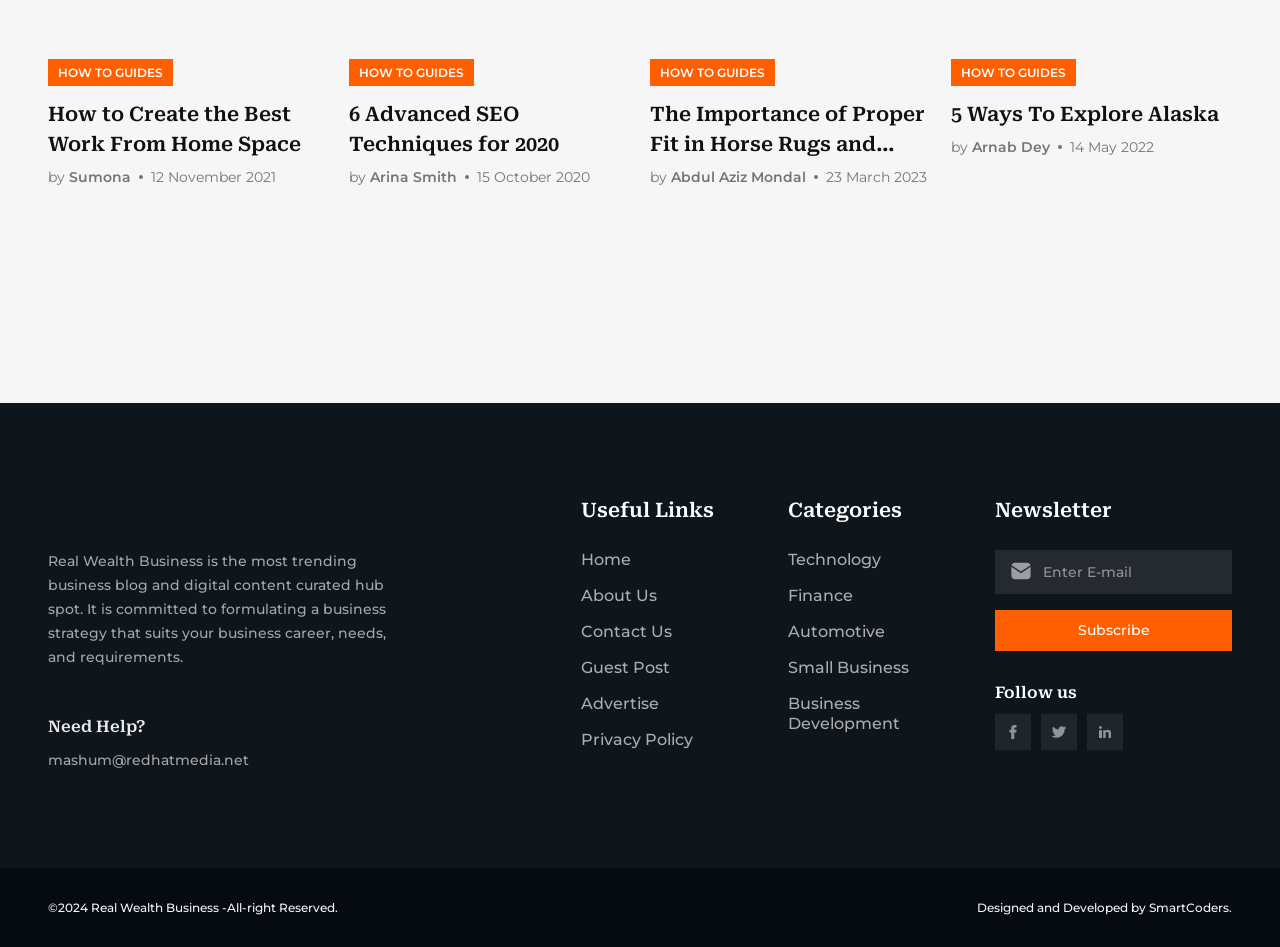How can I contact the blog owner?
Please answer the question with a single word or phrase, referencing the image.

mashum@redhatmedia.net